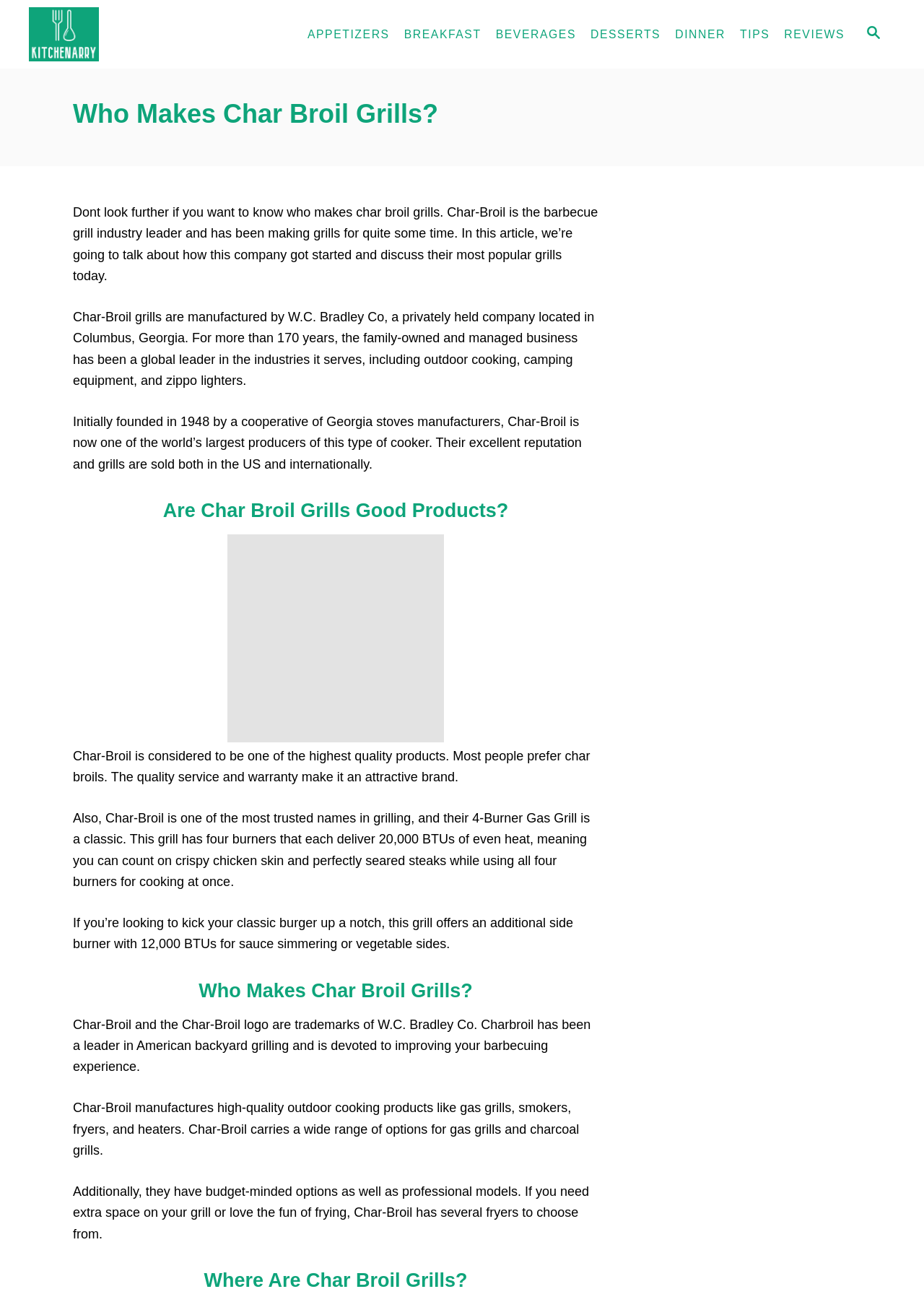Please find the bounding box coordinates of the element that must be clicked to perform the given instruction: "Get the free business plan". The coordinates should be four float numbers from 0 to 1, i.e., [left, top, right, bottom].

None